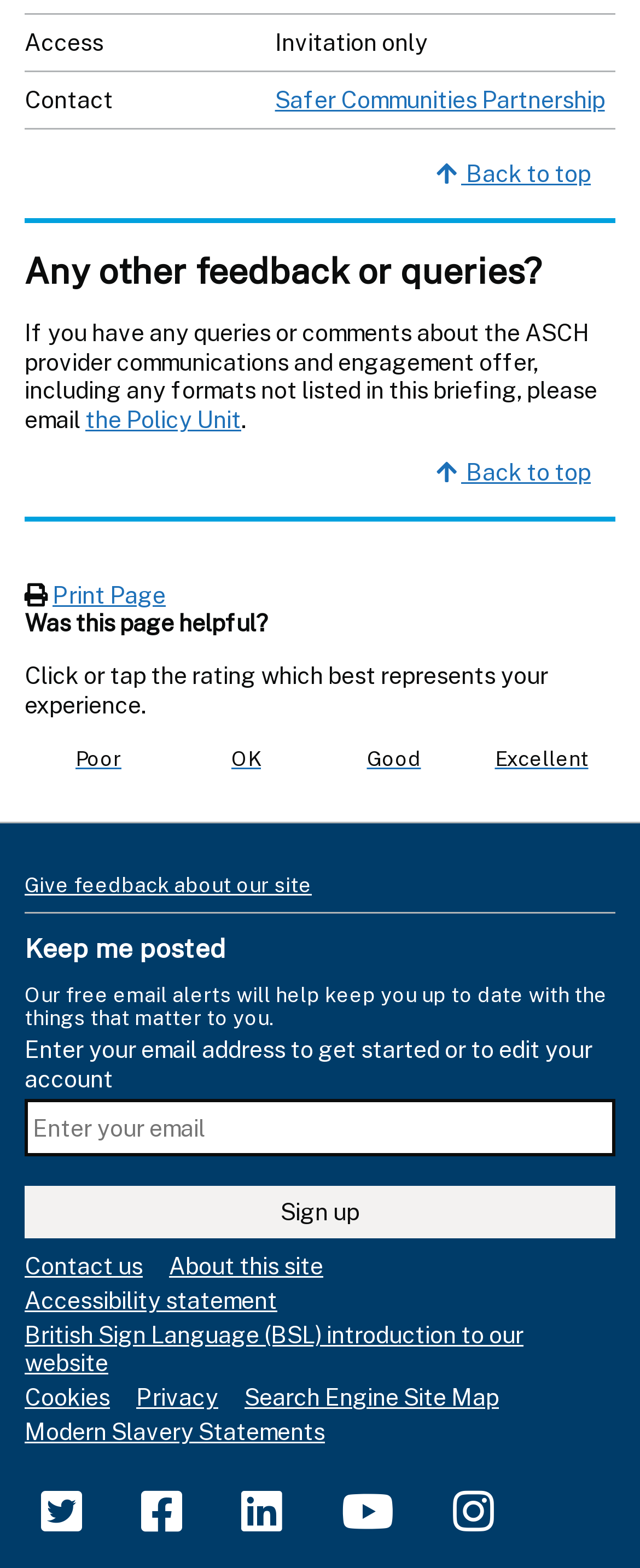How many social media links are available at the bottom of the page?
Utilize the information in the image to give a detailed answer to the question.

There are five social media links available at the bottom of the page, namely Twitter, Facebook, LinkedIn, Youtube, and Instagram, which are link elements located below the 'Search Engine Site Map' link.